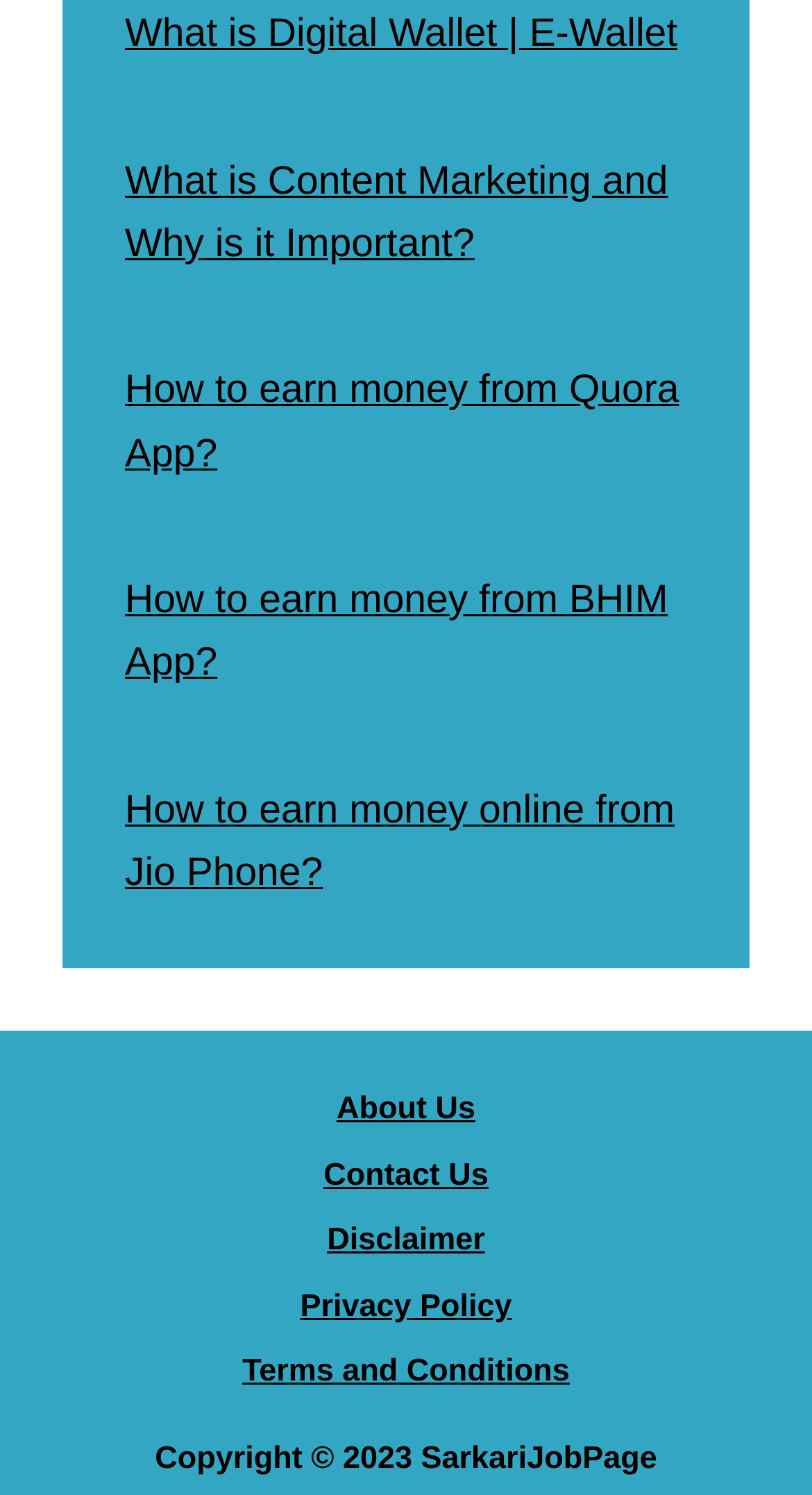Answer the question using only a single word or phrase: 
What is the first link in the main section?

What is Digital Wallet | E-Wallet